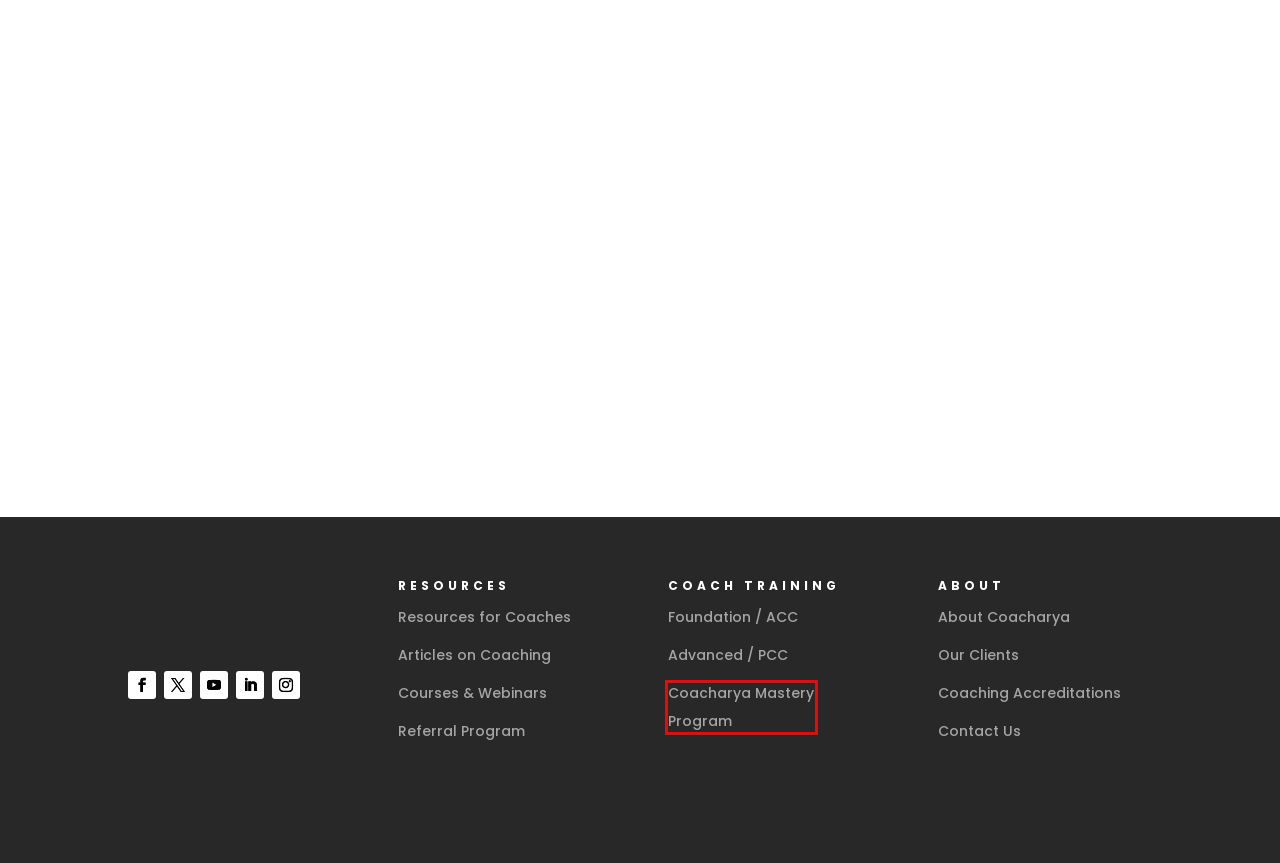Examine the screenshot of a webpage with a red bounding box around a UI element. Select the most accurate webpage description that corresponds to the new page after clicking the highlighted element. Here are the choices:
A. Master Certified Coach Training Program | Coacharya
B. Coacharya's Clients
C. About Coacharya
D. Blog - Coacharya
E. Contact - Coacharya
F. PCC Certification Training(ICF Accredited) | Coacharya
G. Coacharya Professional Coaching Accreditations - Coacharya
H. Discerning Needs vs. Wants: The Leader's Guide to Sustainable Success - Coacharya

A